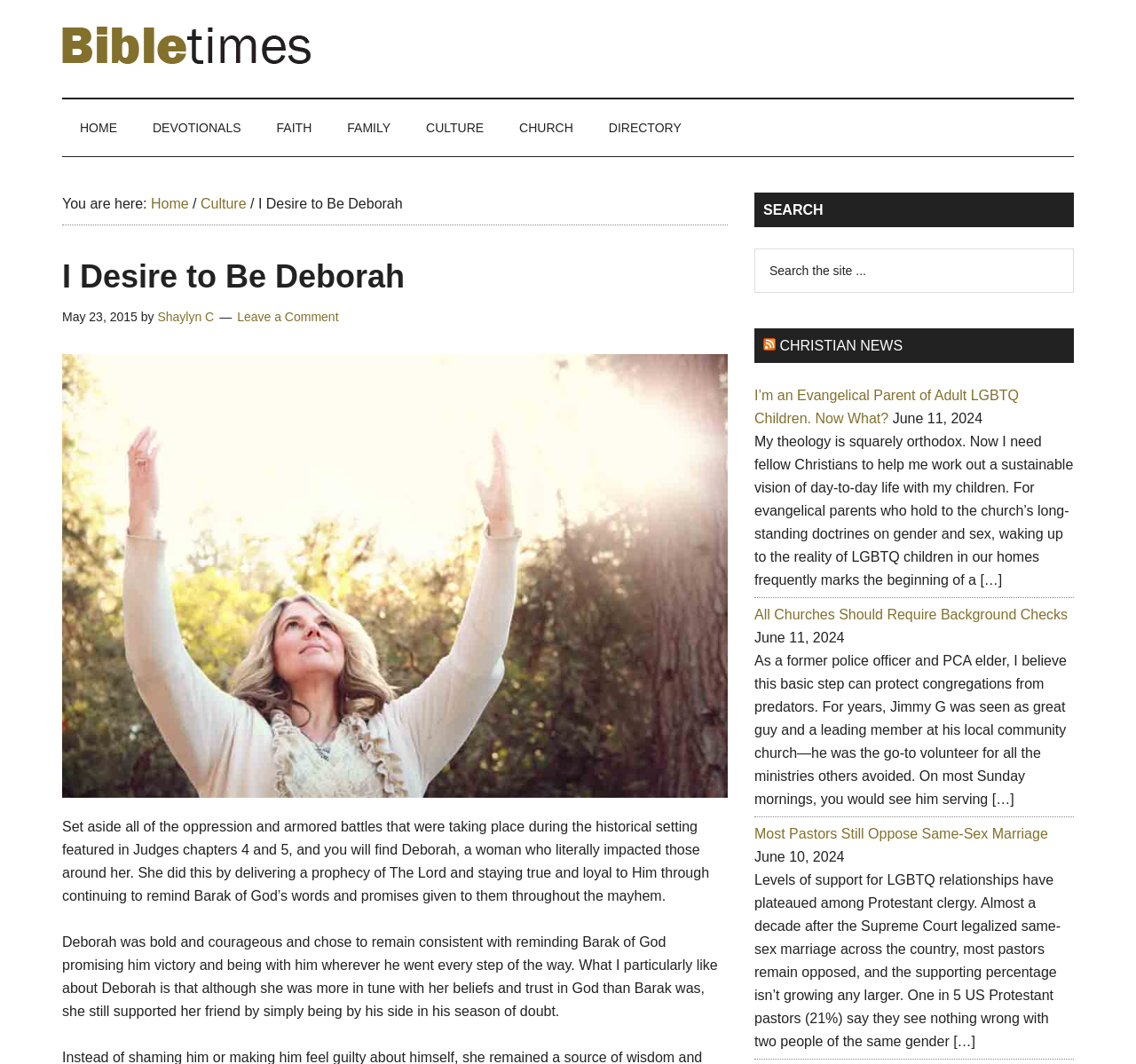What is the current page about?
Use the image to give a comprehensive and detailed response to the question.

I found the answer by looking at the breadcrumb navigation, where I saw the text 'You are here:' followed by 'Home', 'Culture', and finally 'I Desire to Be Deborah'.